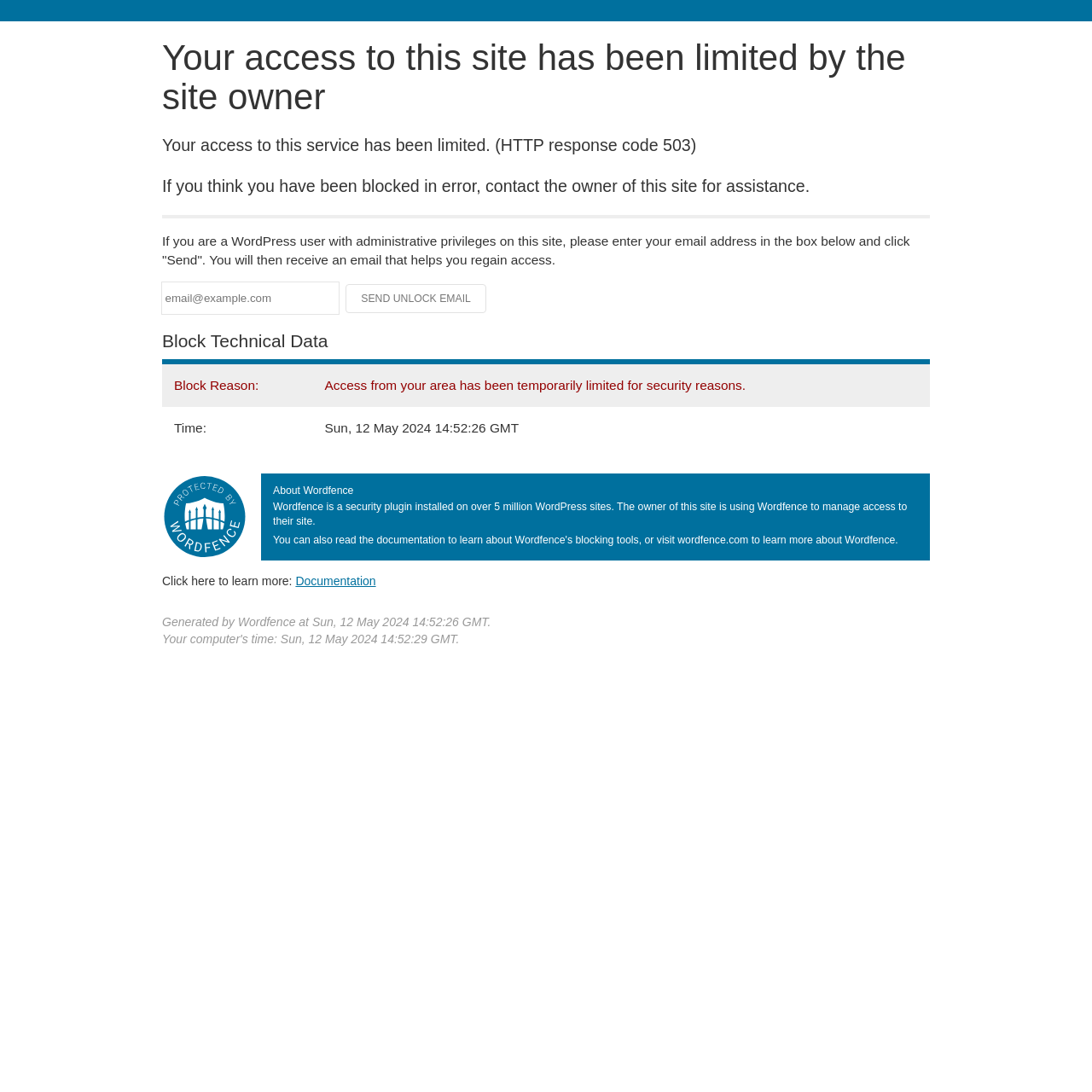Identify and provide the main heading of the webpage.

Your access to this site has been limited by the site owner